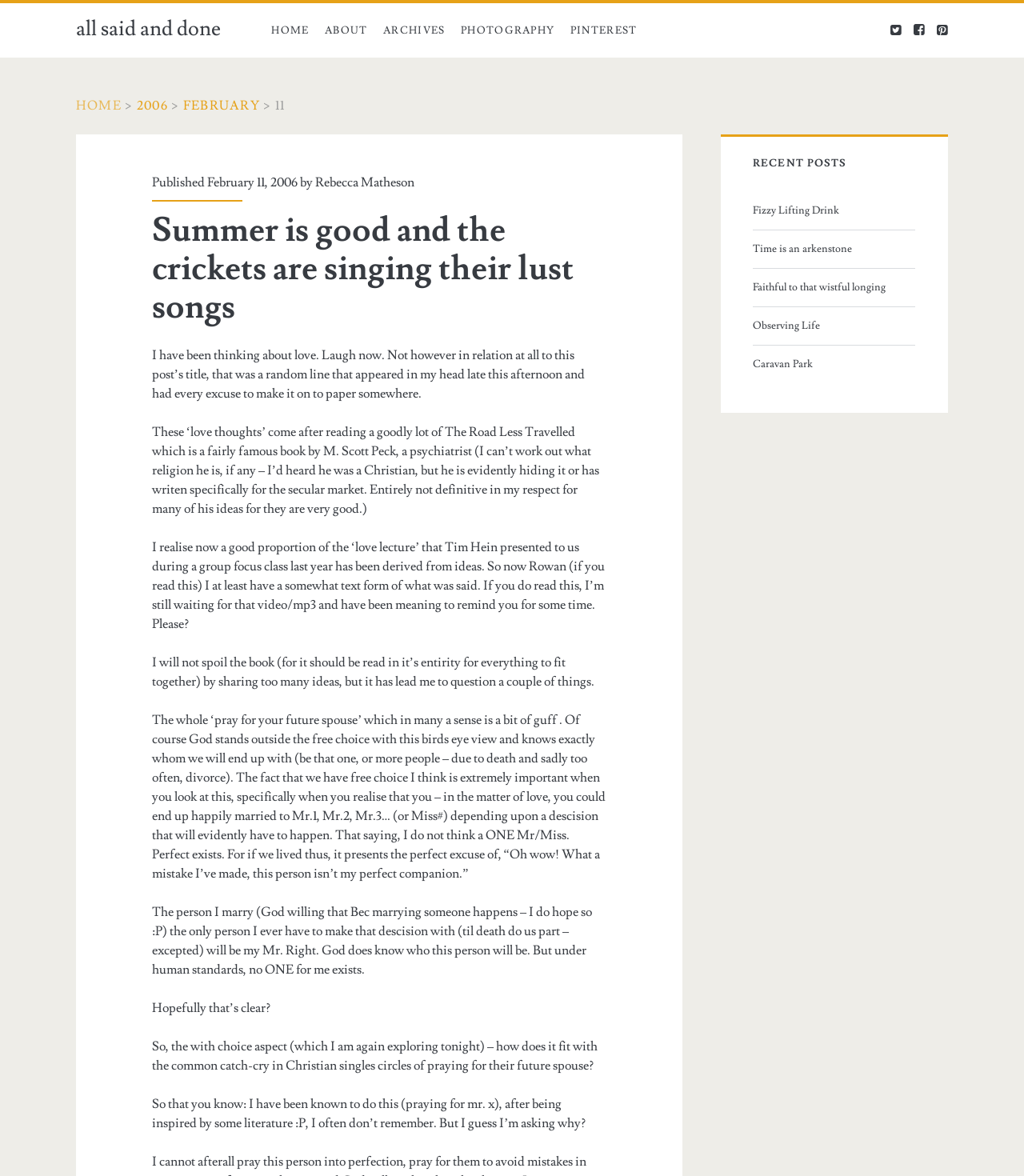What is the date of the blog post?
Answer the question using a single word or phrase, according to the image.

February 11, 2006